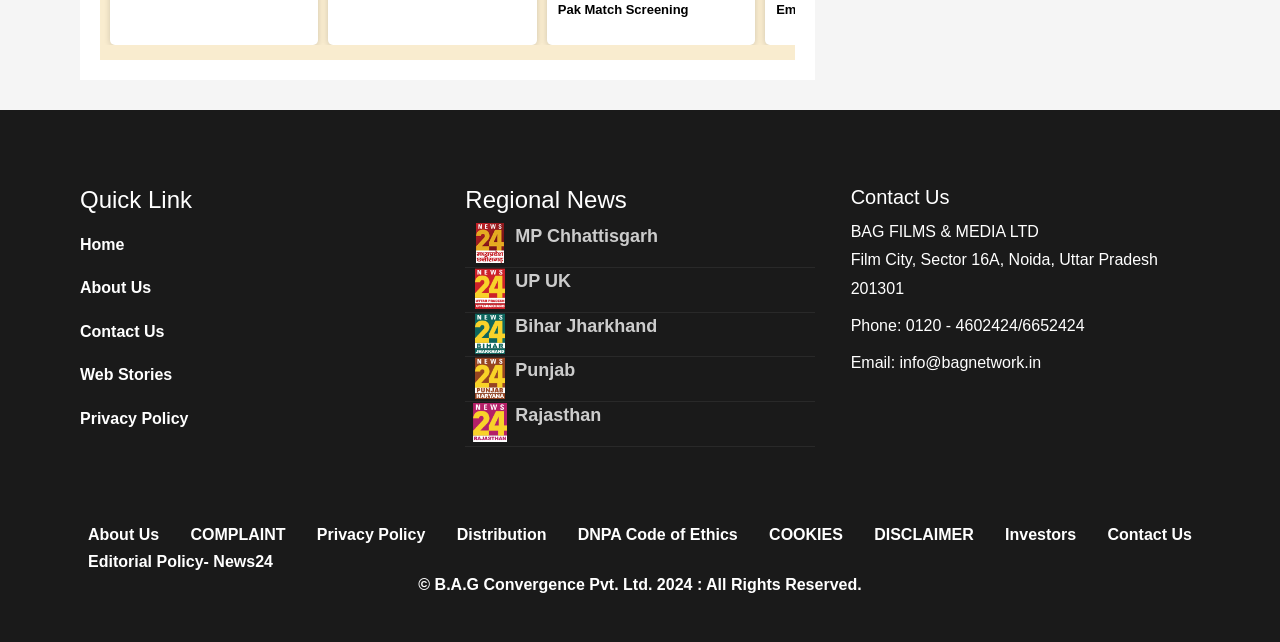Determine the coordinates of the bounding box for the clickable area needed to execute this instruction: "Visit the 'Staub64572' profile".

None